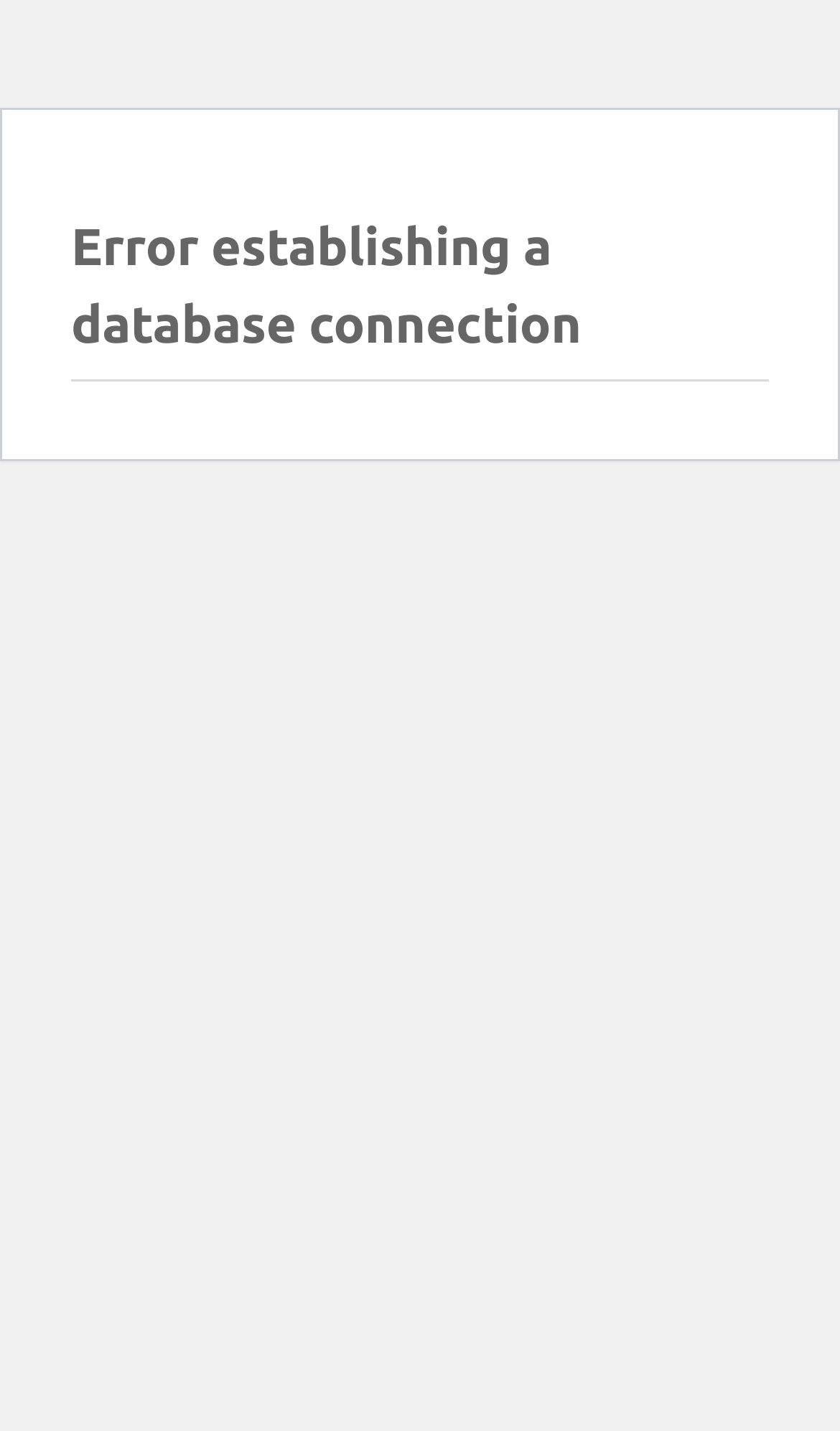Can you determine the main header of this webpage?

Error establishing a database connection